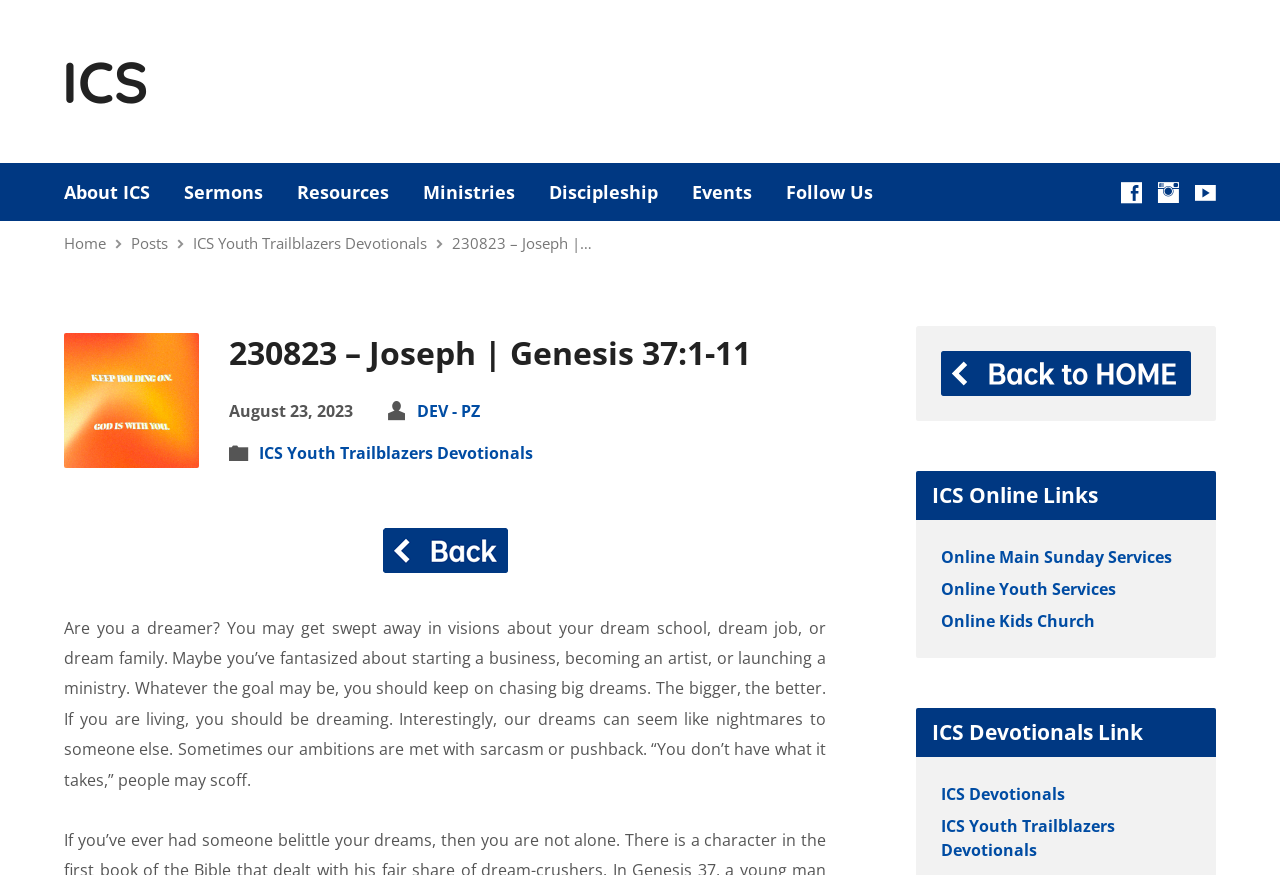Give a short answer using one word or phrase for the question:
How many links are there in the top navigation menu?

7